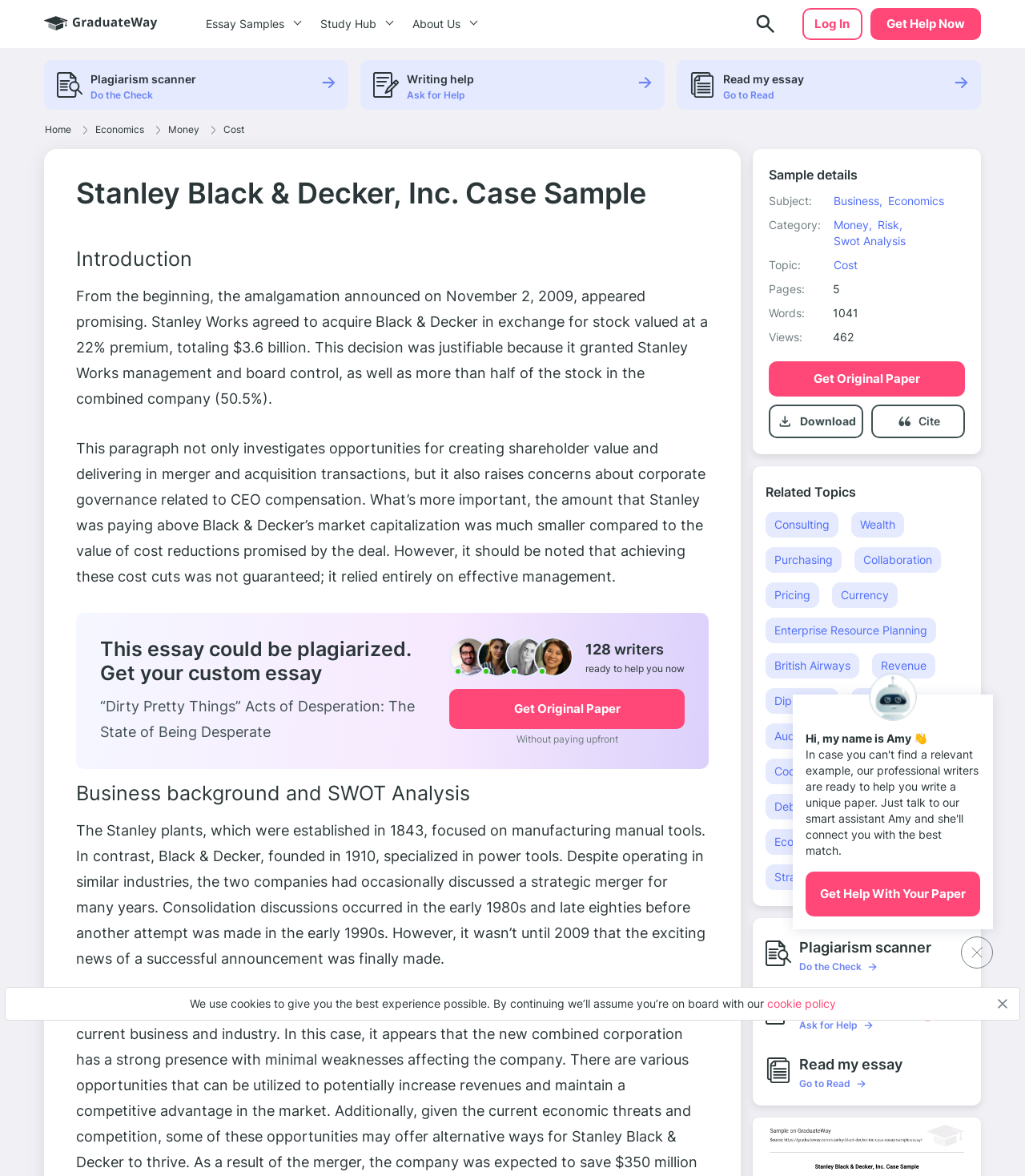Given the description: "Economics", determine the bounding box coordinates of the UI element. The coordinates should be formatted as four float numbers between 0 and 1, [left, top, right, bottom].

[0.866, 0.164, 0.922, 0.177]